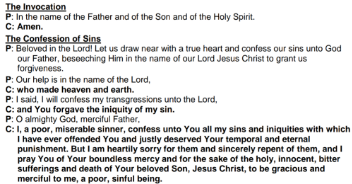What is expressed in the 'Confession of Sins' prayer?
Please answer the question as detailed as possible based on the image.

The 'Confession of Sins' prayer is a heartfelt appeal for forgiveness, expressing remorse and a plea for divine mercy, demonstrating the congregation's recognition of their sins and their desire for reconciliation with God.